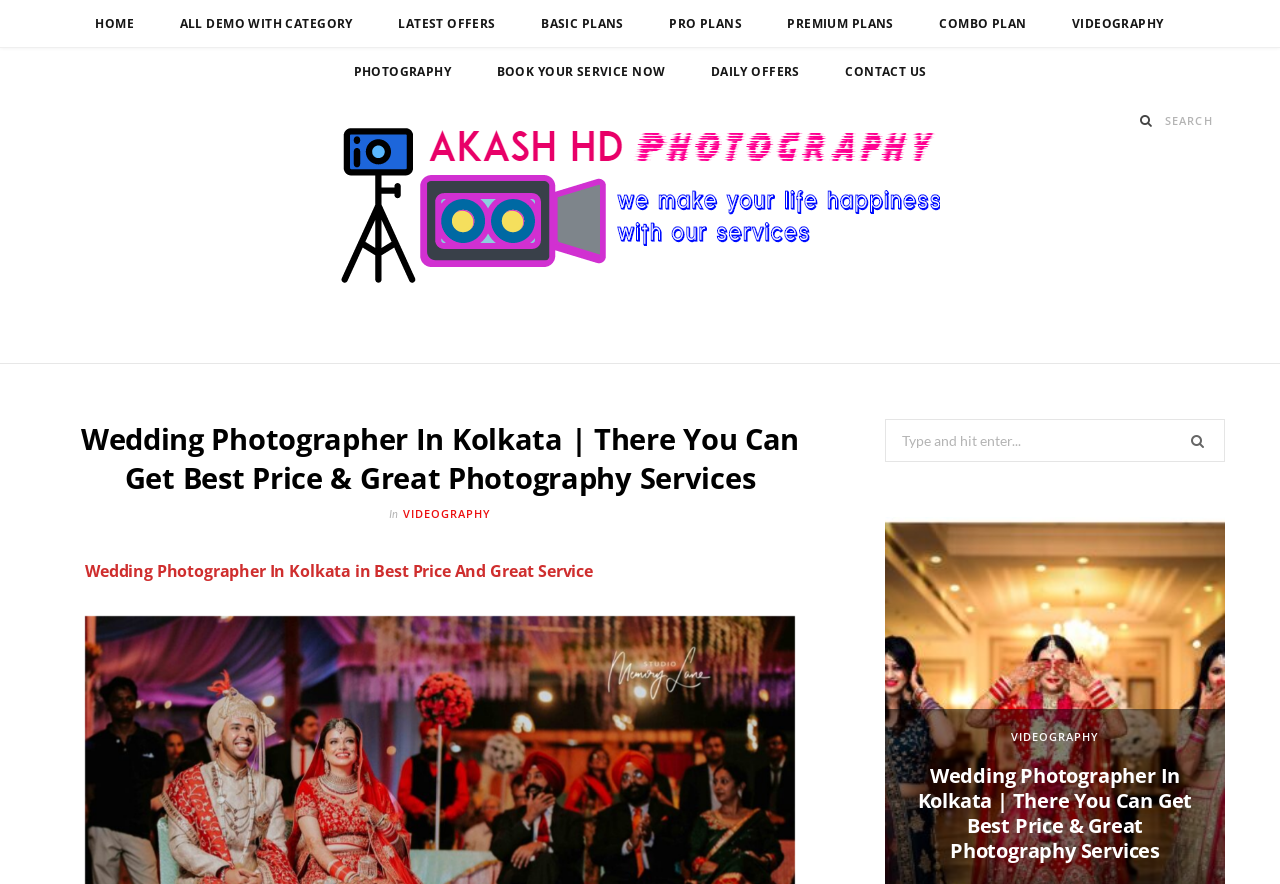What is the main service offered by this website?
Based on the screenshot, answer the question with a single word or phrase.

Photography and Videography